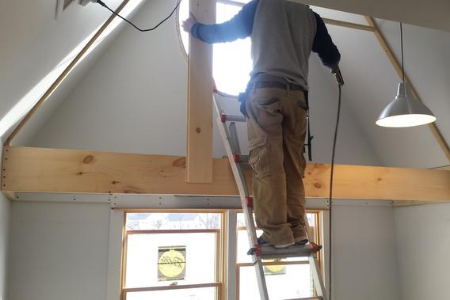Generate an elaborate caption for the image.

In this image, a person is seen standing on a ladder inside a well-lit room with high ceilings. The individual is engaged in a construction or renovation project, utilizing a power tool to secure a wooden beam to the ceiling. Natural light streams through a large circular window above, highlighting the wooden framework and the fresh design of the space. The walls are painted in a soft color, and there are two large windows below that bring additional light into the room. A modern pendant light hangs nearby, adding a contemporary touch to the setting. This scene illustrates the progress of a project, indicating a focus on both functionality and aesthetics in the renovation process.